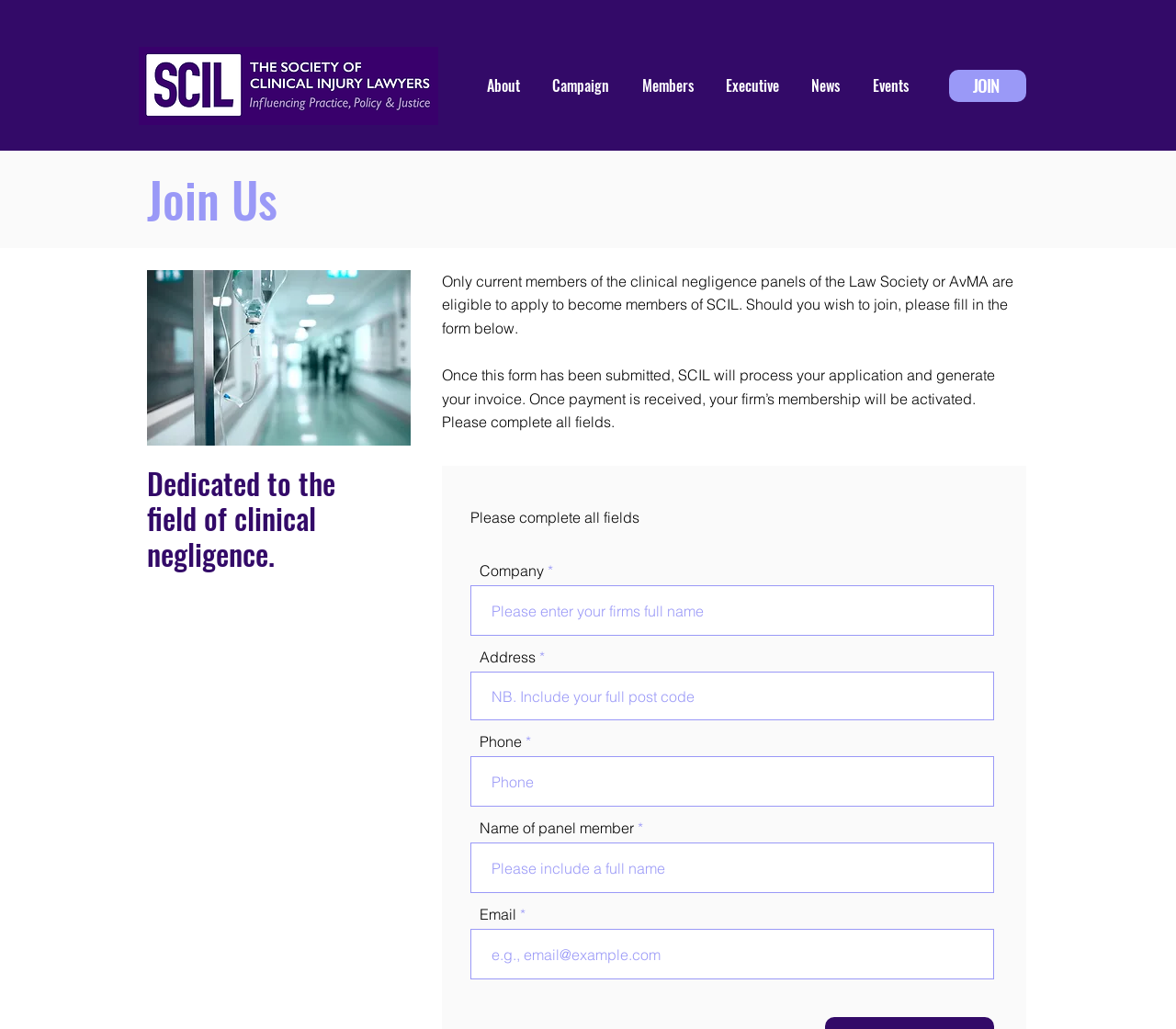Find the UI element described as: "Home Improvement" and predict its bounding box coordinates. Ensure the coordinates are four float numbers between 0 and 1, [left, top, right, bottom].

None